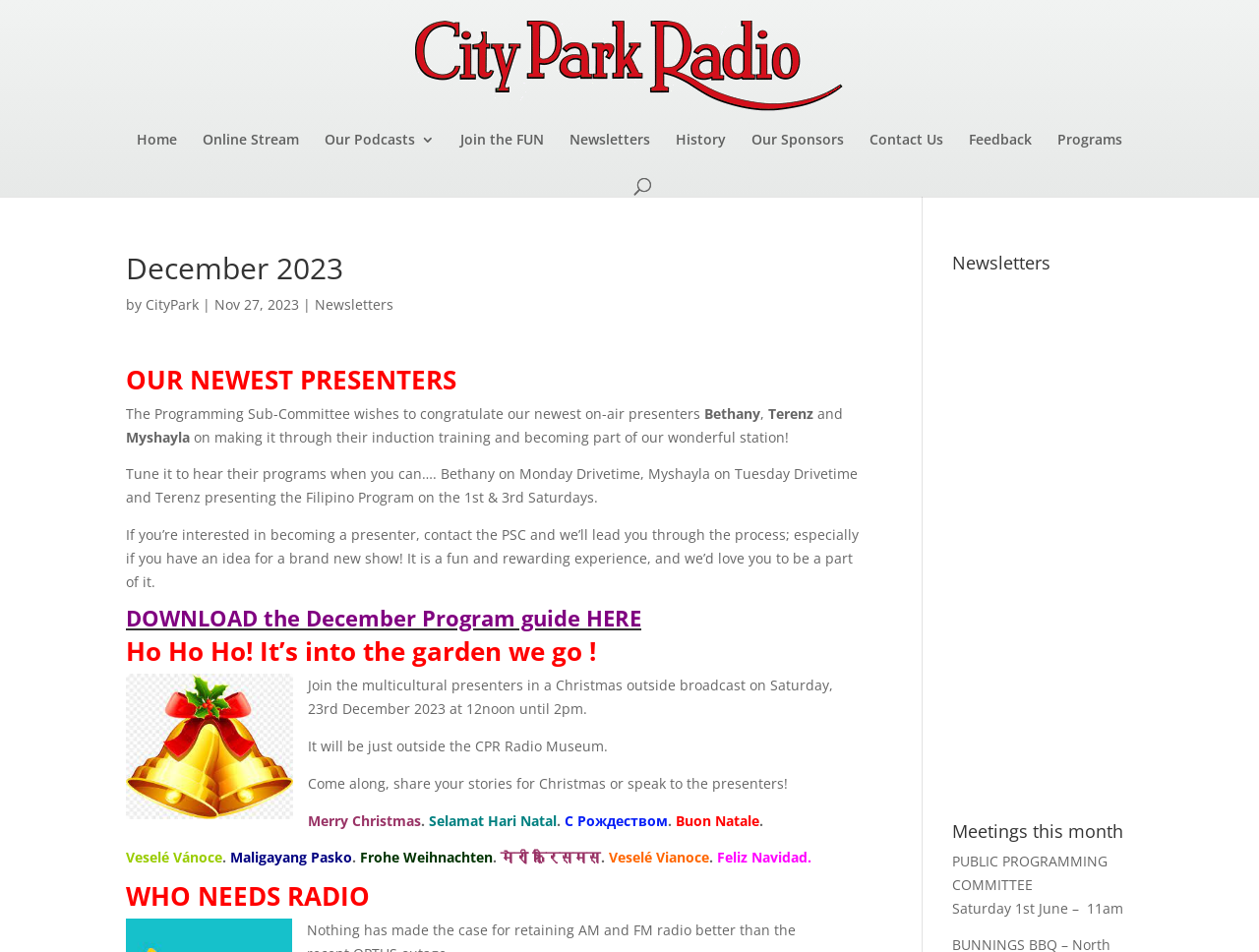Please determine the bounding box coordinates for the element that should be clicked to follow these instructions: "Read about OUR NEWEST PRESENTERS".

[0.1, 0.385, 0.689, 0.422]